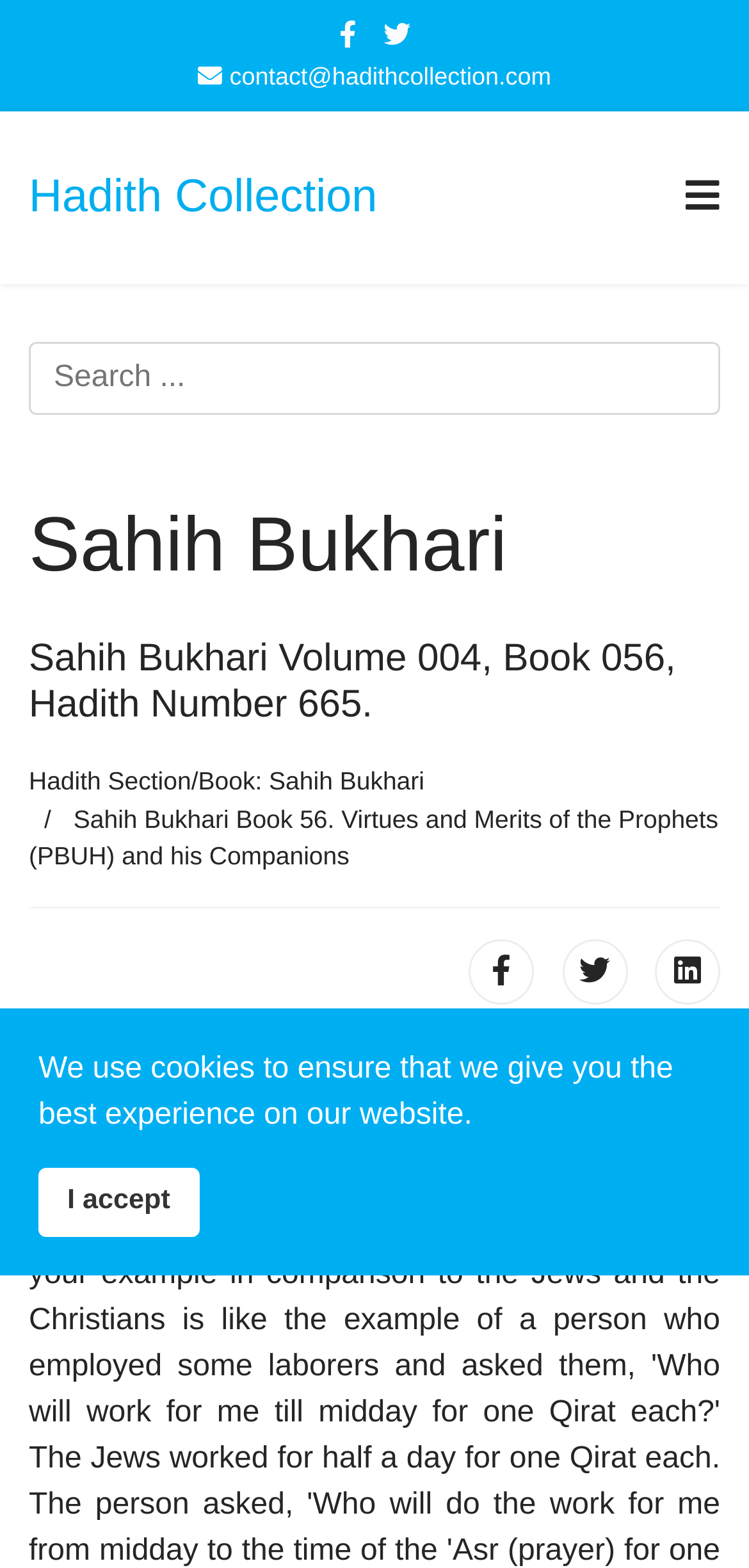Determine the bounding box coordinates of the region I should click to achieve the following instruction: "View Sahih Bukhari Book 56". Ensure the bounding box coordinates are four float numbers between 0 and 1, i.e., [left, top, right, bottom].

[0.038, 0.513, 0.959, 0.555]